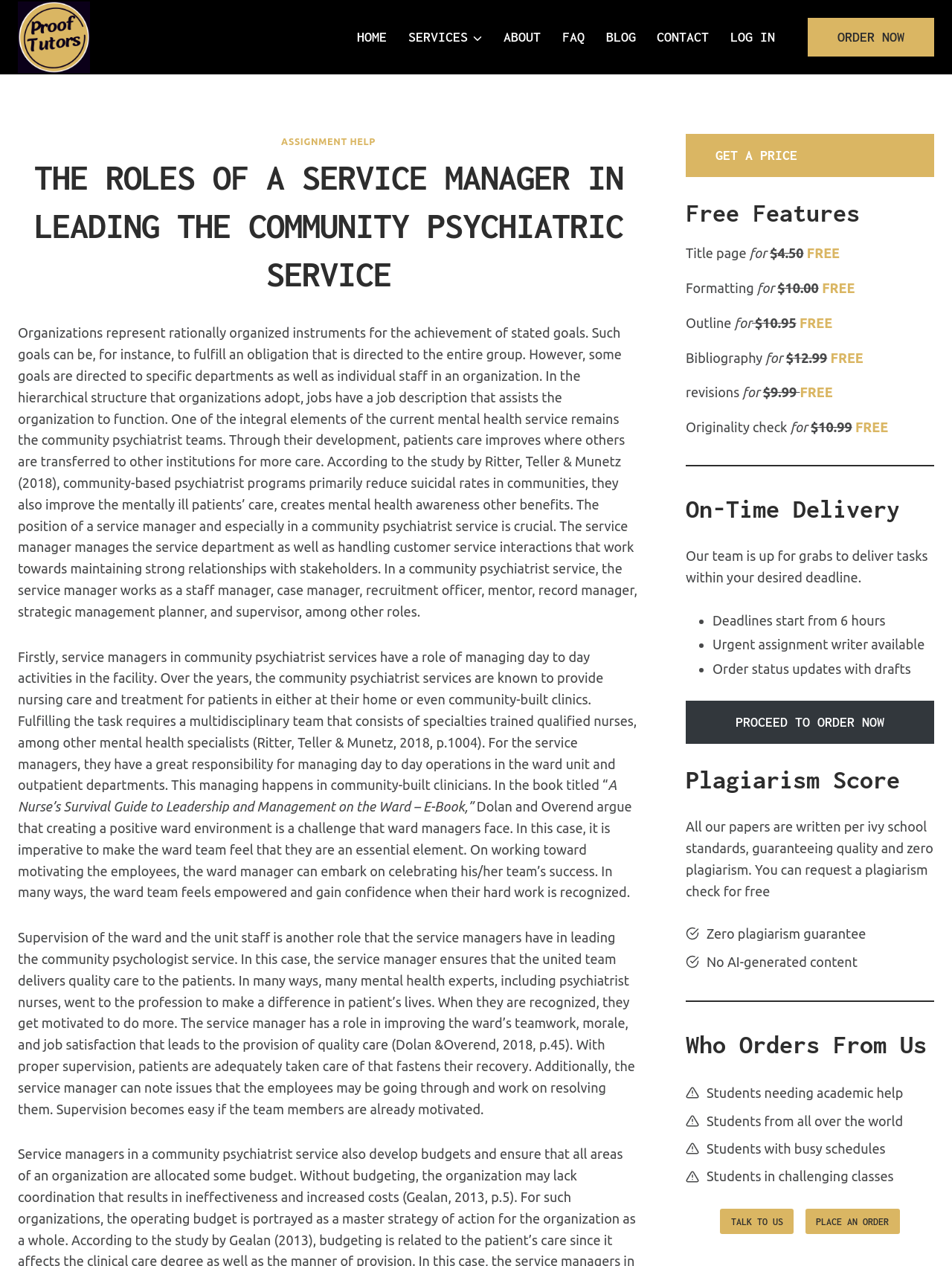Please identify the bounding box coordinates of the element's region that should be clicked to execute the following instruction: "View the 'About Us' page". The bounding box coordinates must be four float numbers between 0 and 1, i.e., [left, top, right, bottom].

None